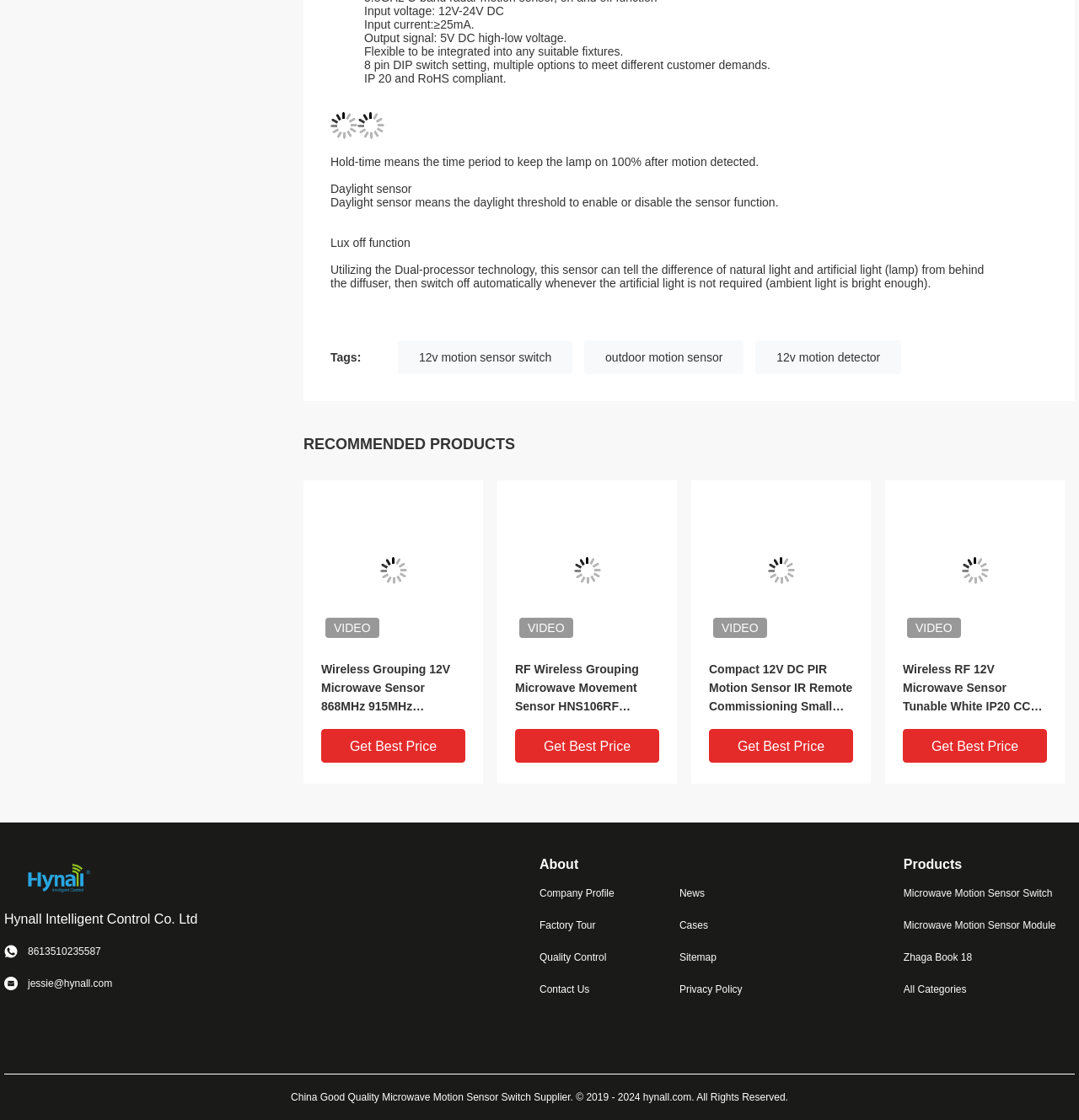Identify the bounding box coordinates for the region of the element that should be clicked to carry out the instruction: "View 'Sports tickets'". The bounding box coordinates should be four float numbers between 0 and 1, i.e., [left, top, right, bottom].

None